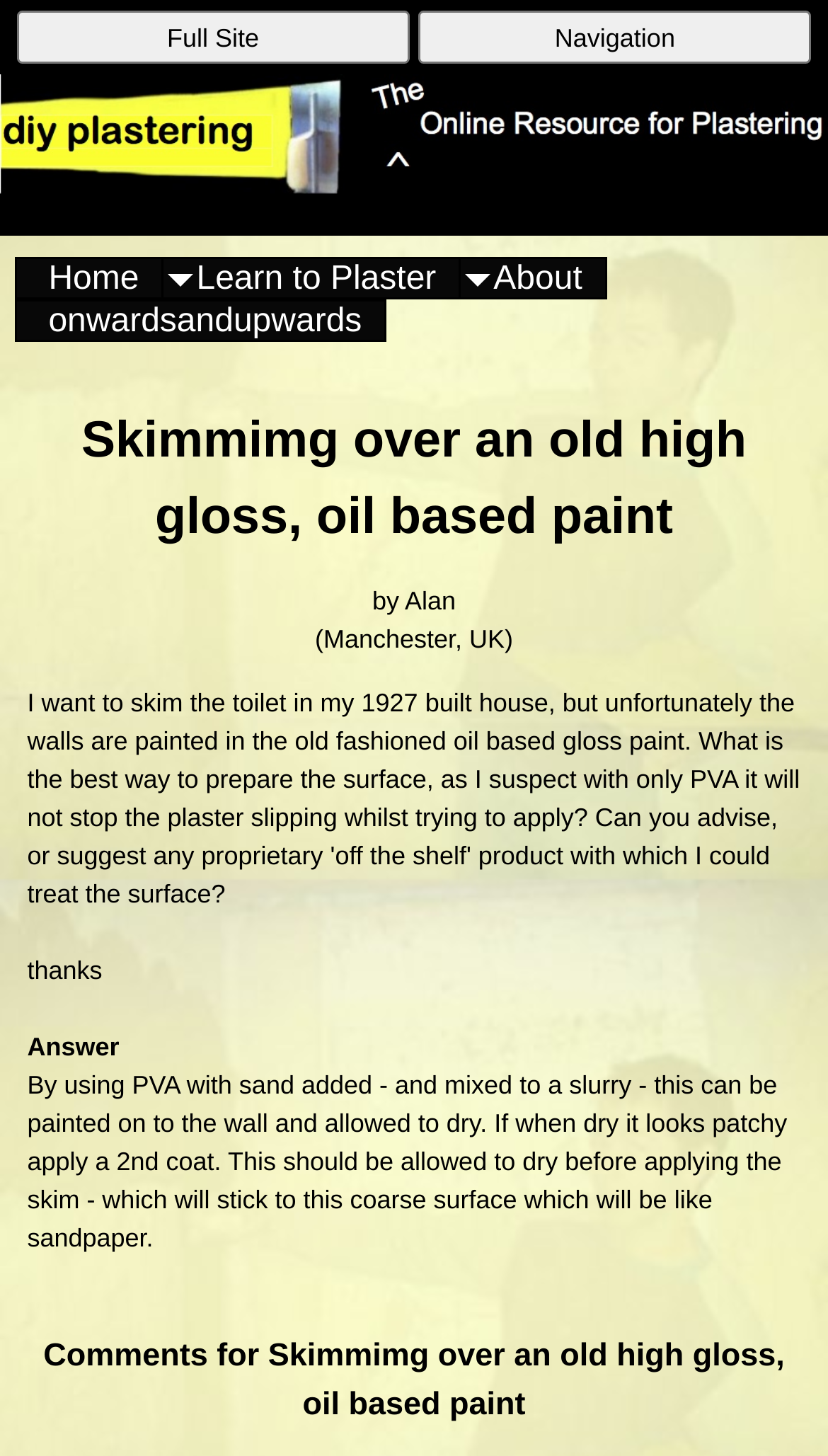Offer a detailed explanation of the webpage layout and contents.

The webpage appears to be a blog post or a Q&A forum, with a focus on a specific topic related to home renovation. The title of the page is "Skimmimg over an old high gloss, oil based paint". 

At the top of the page, there are two buttons, "Full Site" and "Navigation", positioned side by side, taking up about half of the page's width. Below these buttons, there are three links: "Home", "Learn to Plaster", and "About", arranged horizontally. 

Further down, there is a heading with the same title as the page, "Skimmimg over an old high gloss, oil based paint", followed by the author's name, "Alan", and their location, "(Manchester, UK)". 

The main content of the page is a question and answer section. The question is not explicitly stated, but the answer is provided in a block of text, which suggests that the author recommends using a mixture of PVA and sand to create a surface for skimming over old high gloss paint. 

Below the answer, there is a section titled "Comments for Skimmimg over an old high gloss, oil based paint", which suggests that users can leave comments or engage in a discussion related to the topic.